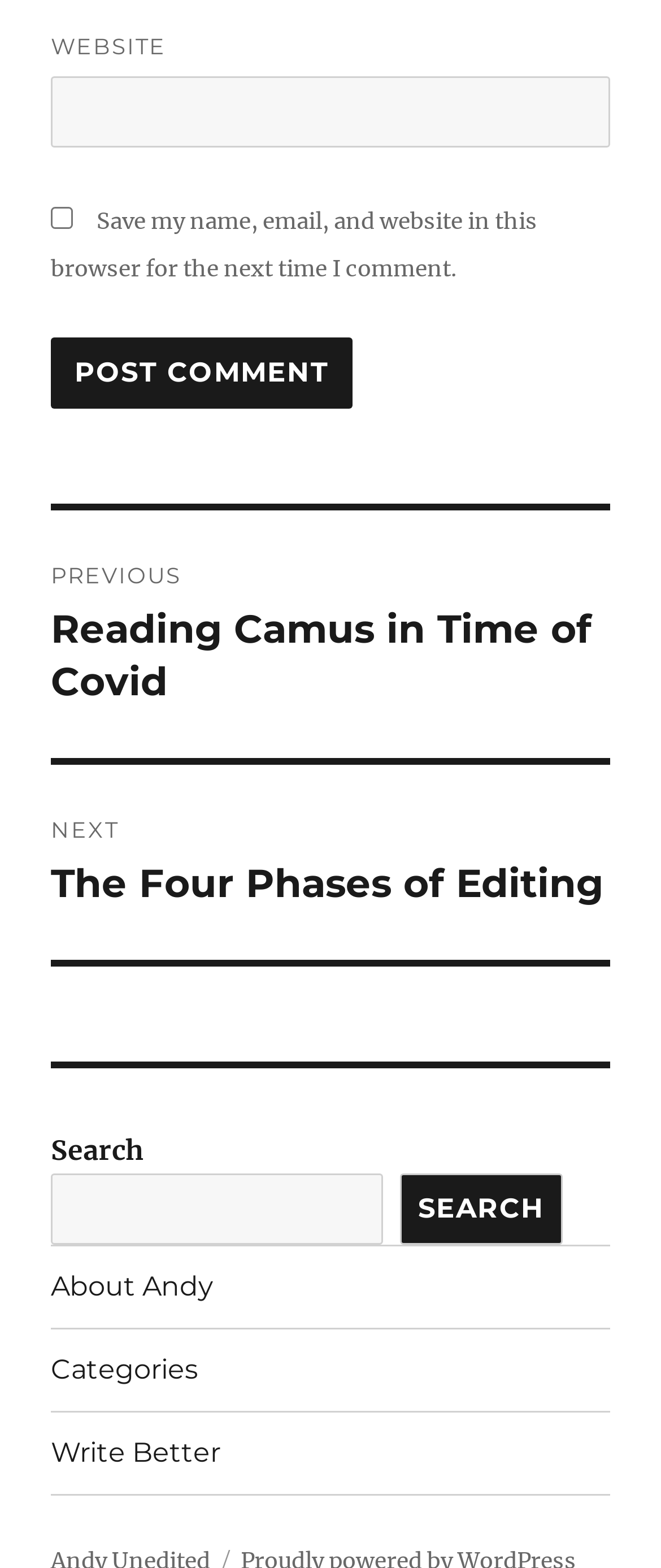Locate the bounding box of the UI element described by: "About Andy" in the given webpage screenshot.

[0.077, 0.795, 0.923, 0.847]